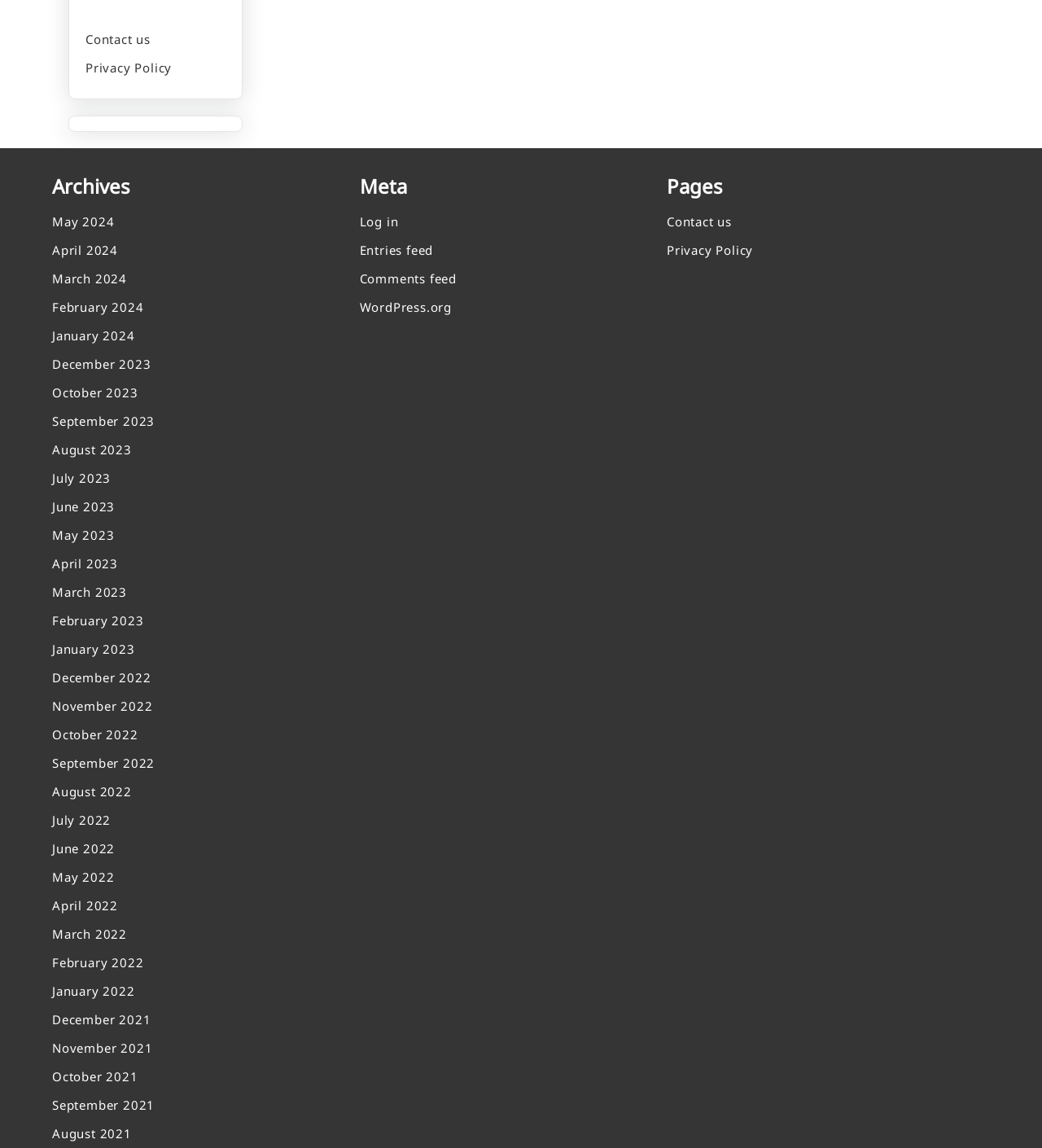Identify the bounding box for the UI element that is described as follows: "WordPress.org".

[0.345, 0.261, 0.639, 0.286]